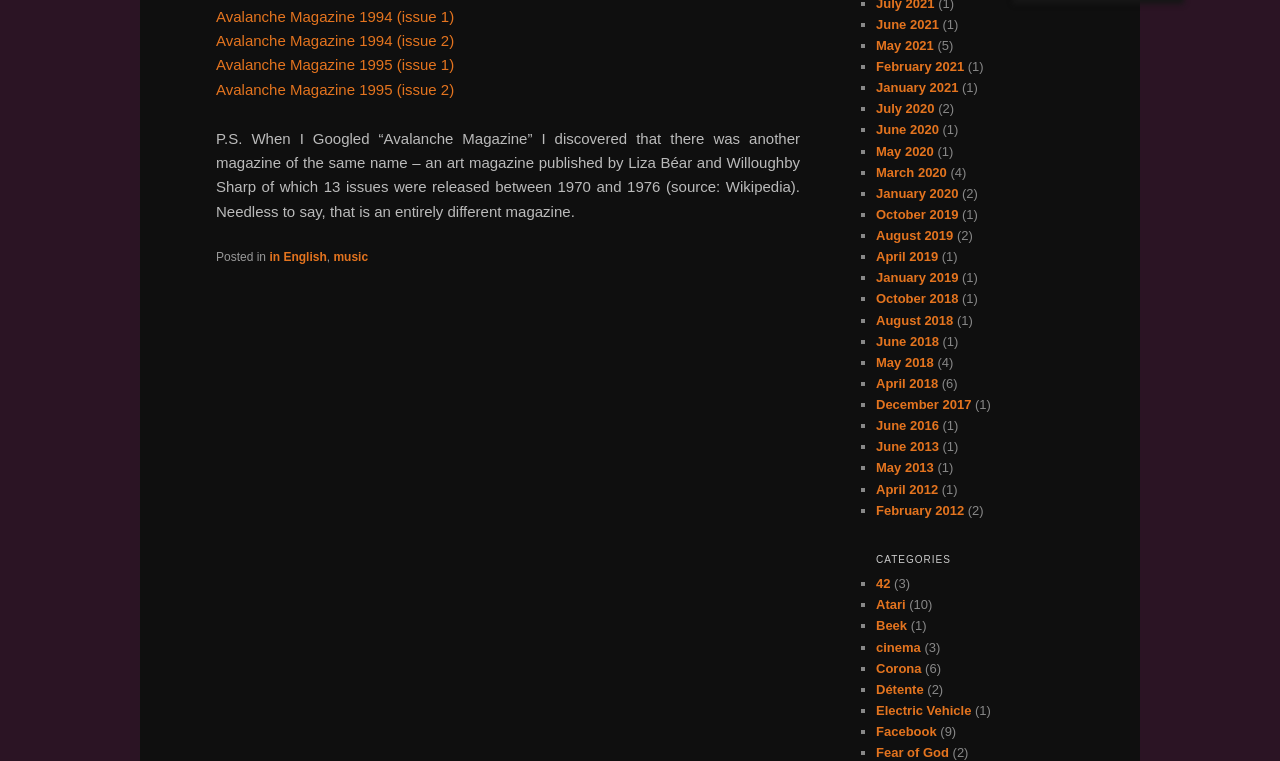Determine the bounding box coordinates for the area you should click to complete the following instruction: "Click on Avalanche Magazine 1994 issue 1".

[0.169, 0.01, 0.355, 0.032]